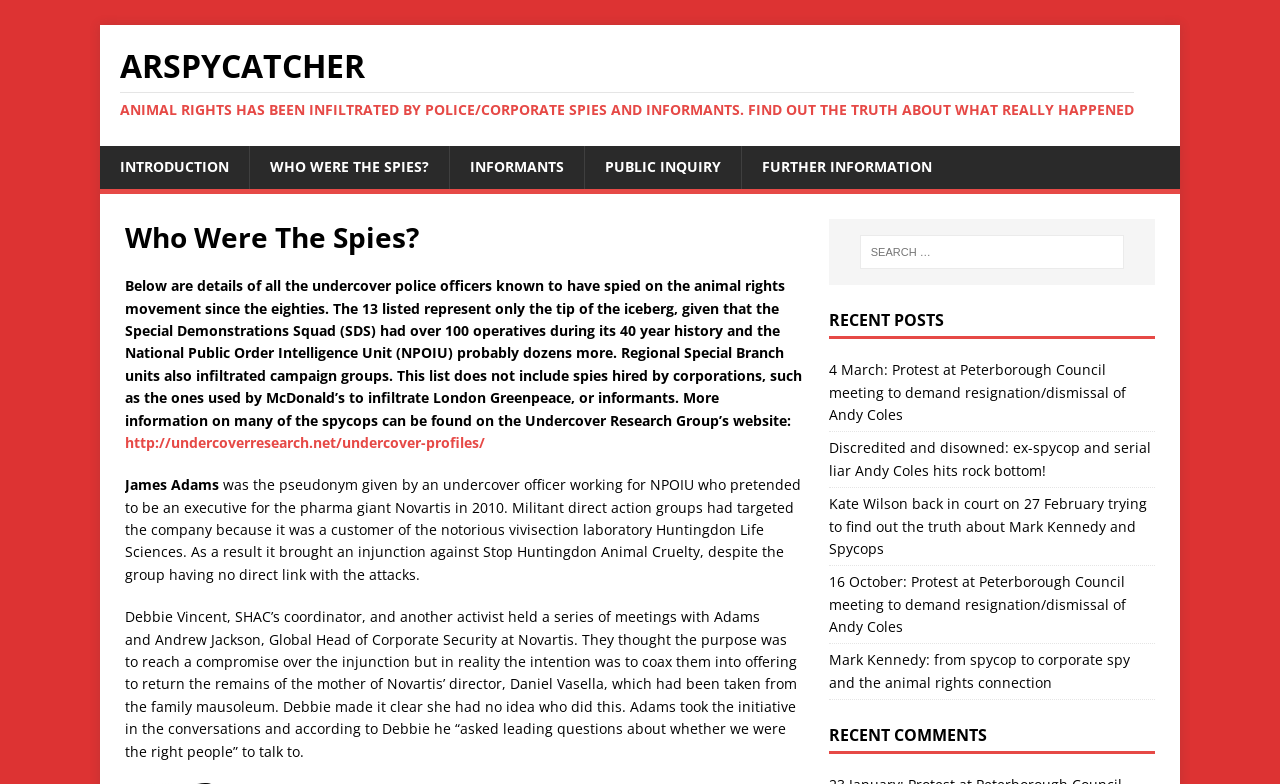Locate the bounding box coordinates of the element I should click to achieve the following instruction: "Click on the 'ARSPYCATCHER' link".

[0.094, 0.064, 0.906, 0.152]